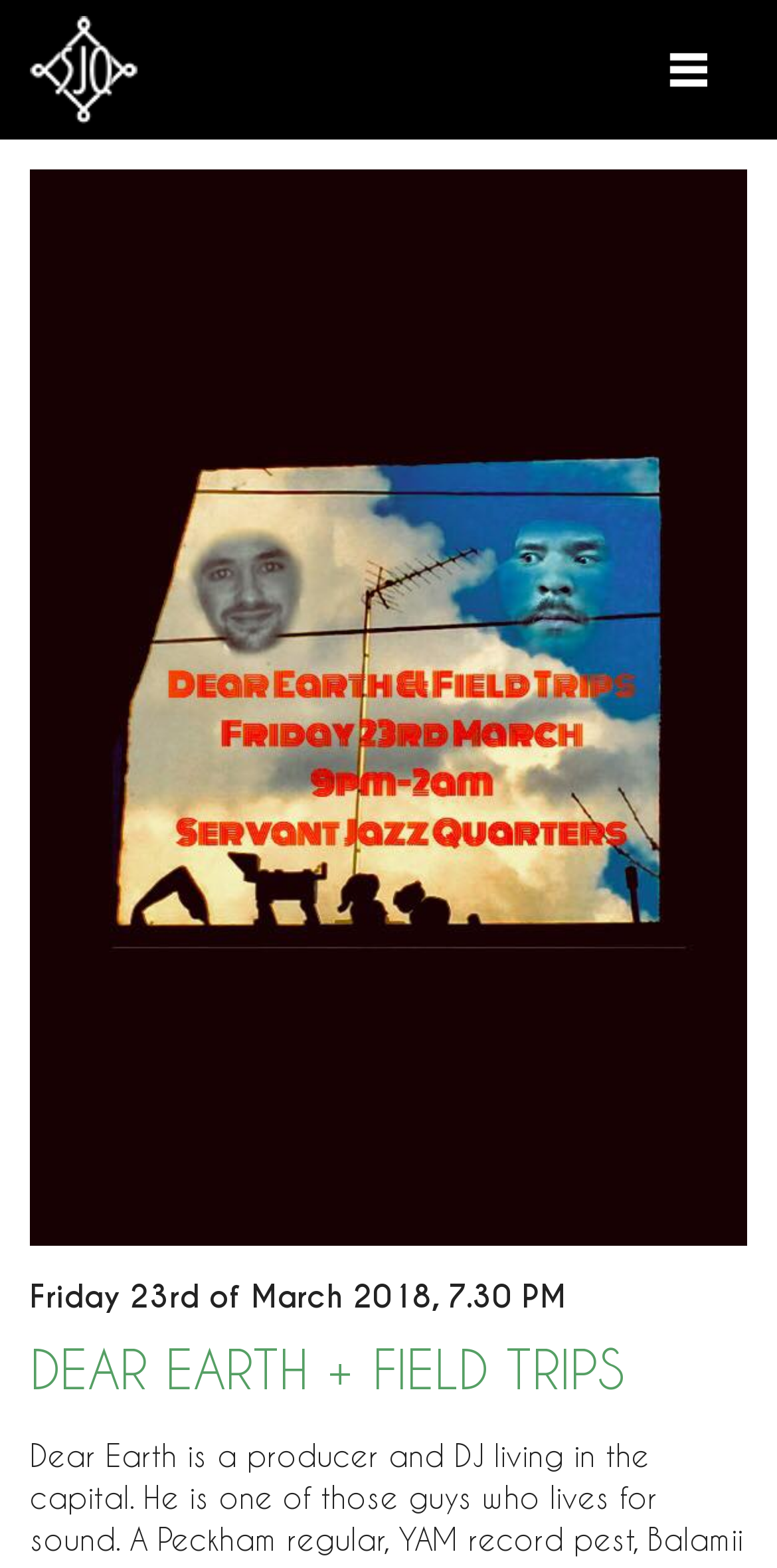What is the primary heading on this webpage?

SERVANT JAZZ QUARTERS